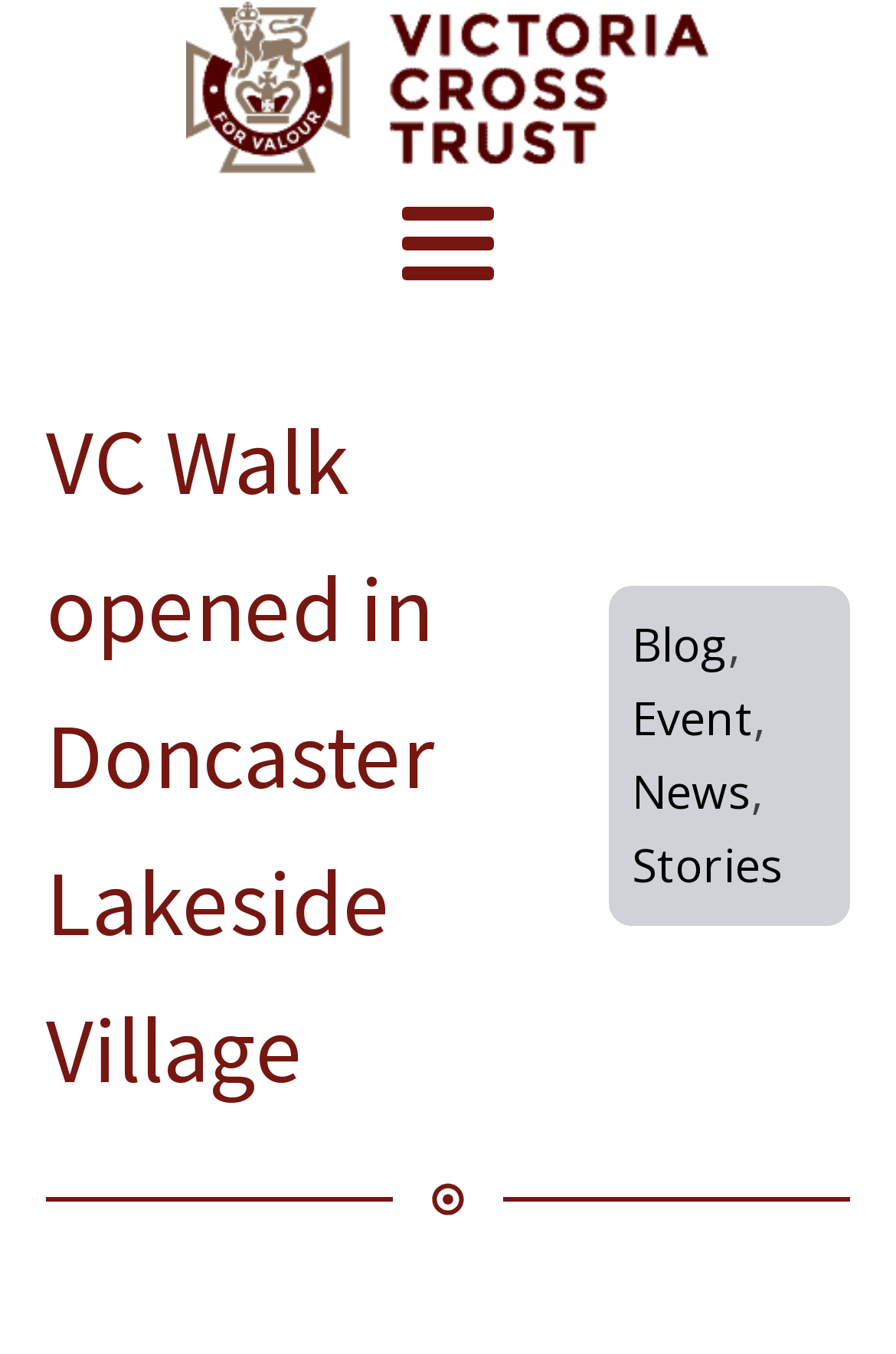Please provide a one-word or phrase answer to the question: 
What is the icon name in the SvgRoot element?

dot-circle-o